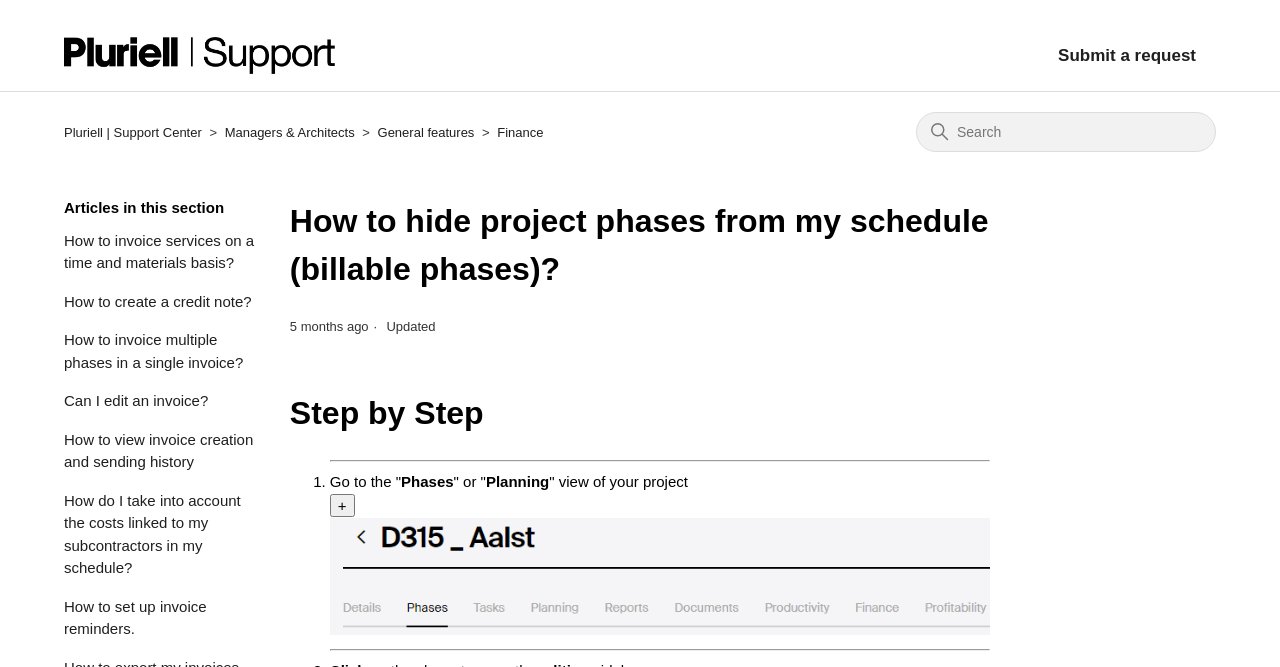Determine the bounding box coordinates of the target area to click to execute the following instruction: "view archives for June 2024."

None